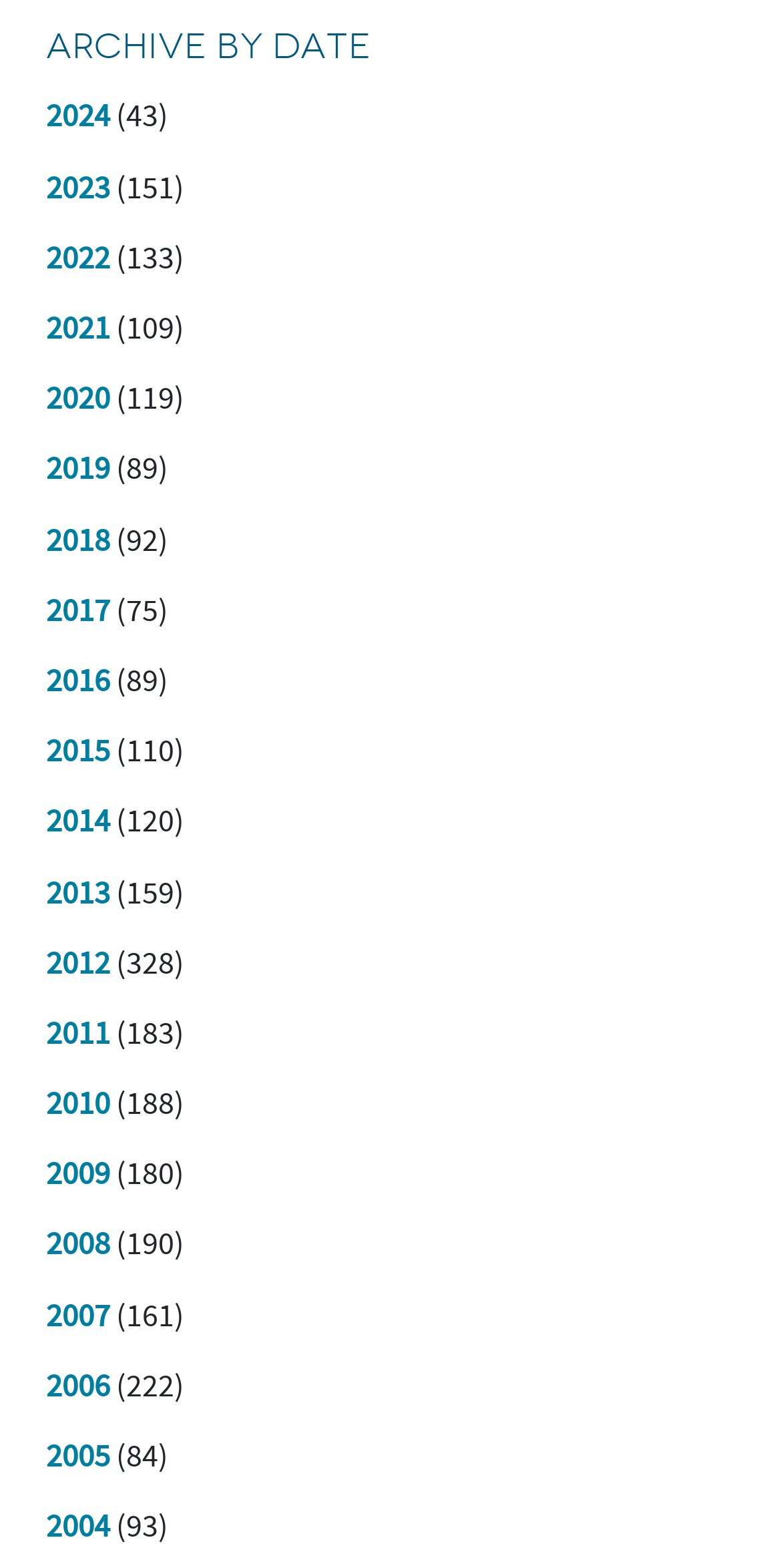Answer the following inquiry with a single word or phrase:
How many links are available on the webpage?

25